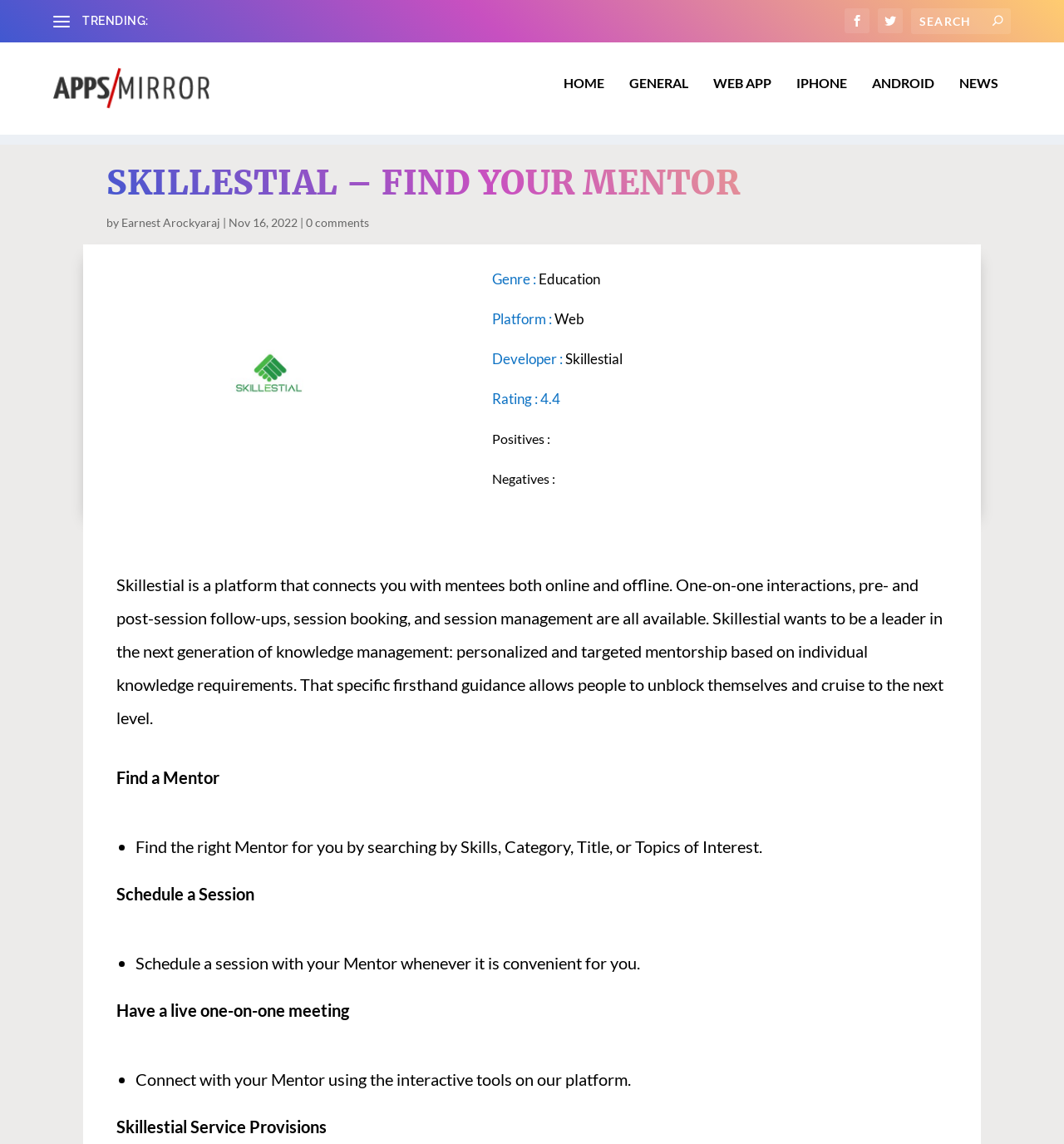Describe all visible elements and their arrangement on the webpage.

The webpage is about Skillestial, an integrated and interactive platform that connects users with professionals from various fields for mentorship. At the top, there is a heading "TRENDING:" followed by a link "OpenWidget". On the top-right corner, there are three icons represented by Unicode characters \ue61a, \ue623, and a search bar with a button. 

Below the top section, there is a navigation menu with links to "HOME", "GENERAL", "WEB APP", "IPHONE", "ANDROID", and "NEWS". 

The main content of the webpage is divided into two sections. On the left, there is an image of the AppsMirror.com logo, and on the right, there is a heading "SKILLESTIAL – FIND YOUR MENTOR" followed by the author's name "Earnest Arockyaraj" and the date "Nov 16, 2022". 

Below the heading, there is a section with details about Skillestial, including its genre, platform, developer, and rating. 

The main description of Skillestial is a long paragraph that explains its features, such as one-on-one interactions, session booking, and session management. 

Following the description, there are three sections with headings "Find a Mentor", "Schedule a Session", and "Have a live one-on-one meeting". Each section has a brief description and a list marker "•" followed by a detailed explanation of the feature. 

Finally, at the bottom, there is a heading "Skillestial Service Provisions".